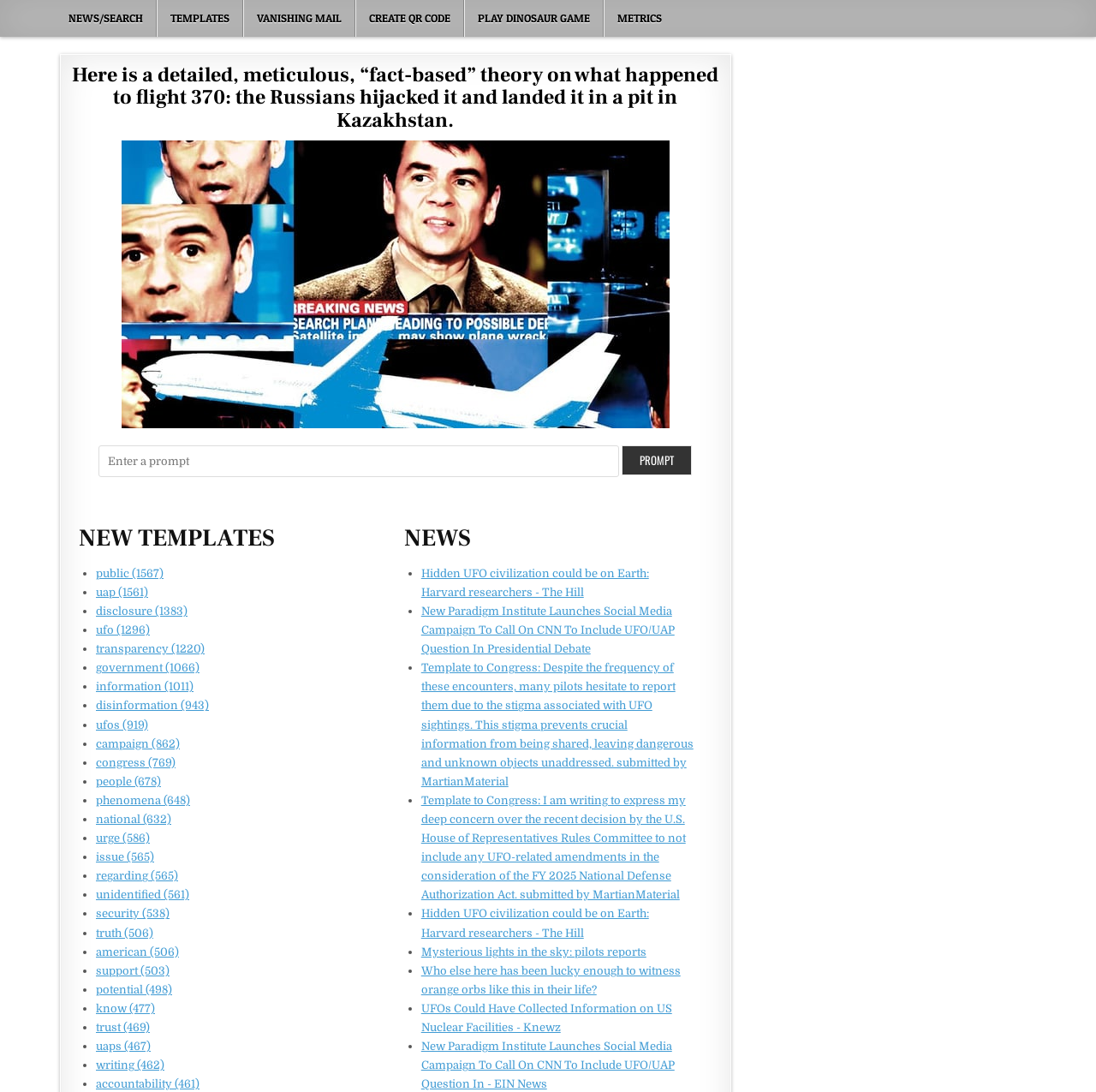What is the purpose of the textbox?
Answer the question with just one word or phrase using the image.

Enter a prompt